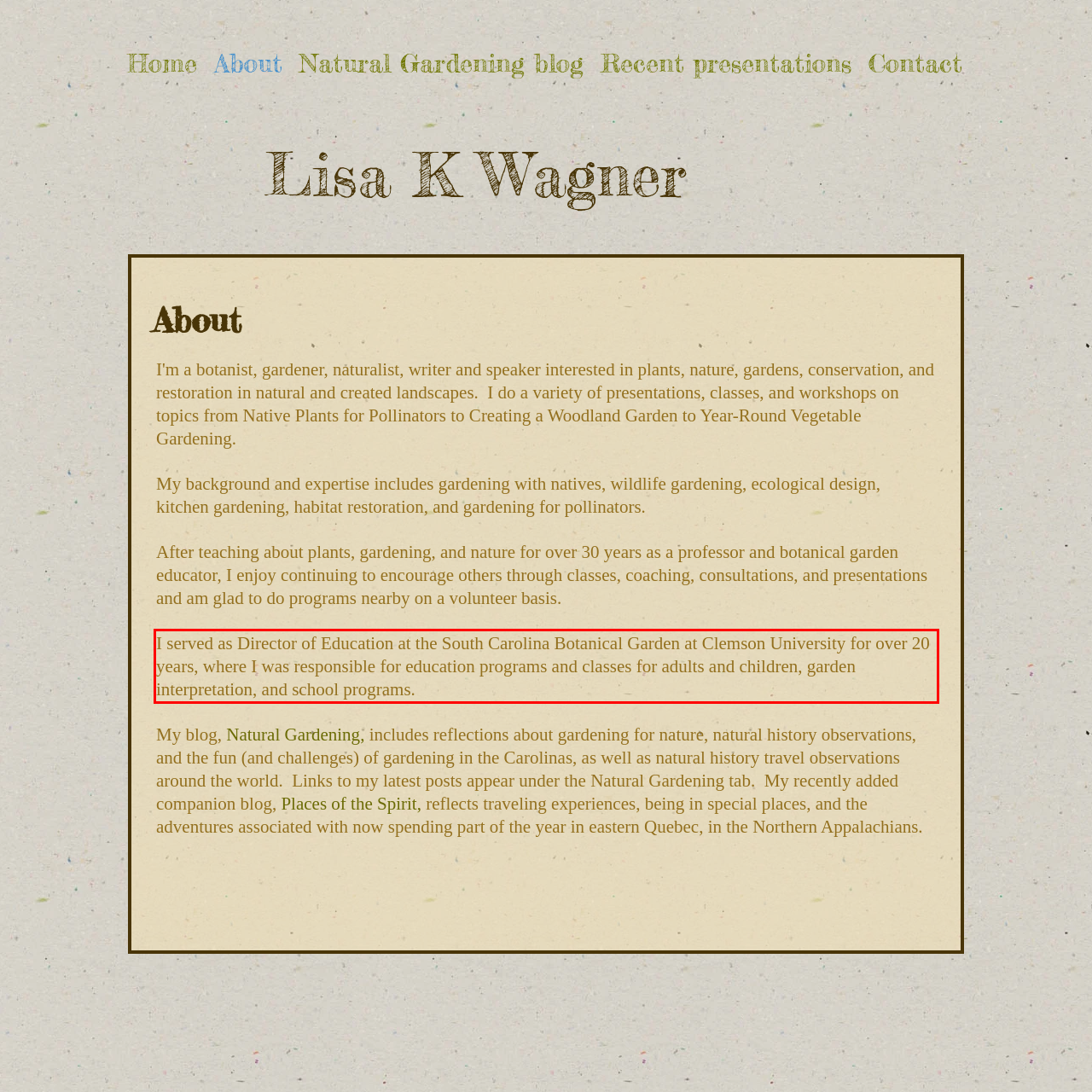Given a screenshot of a webpage containing a red bounding box, perform OCR on the text within this red bounding box and provide the text content.

I served as Director of Education at the South Carolina Botanical Garden at Clemson University for over 20 years, where I was responsible for education programs and classes for adults and children, garden interpretation, and school programs.